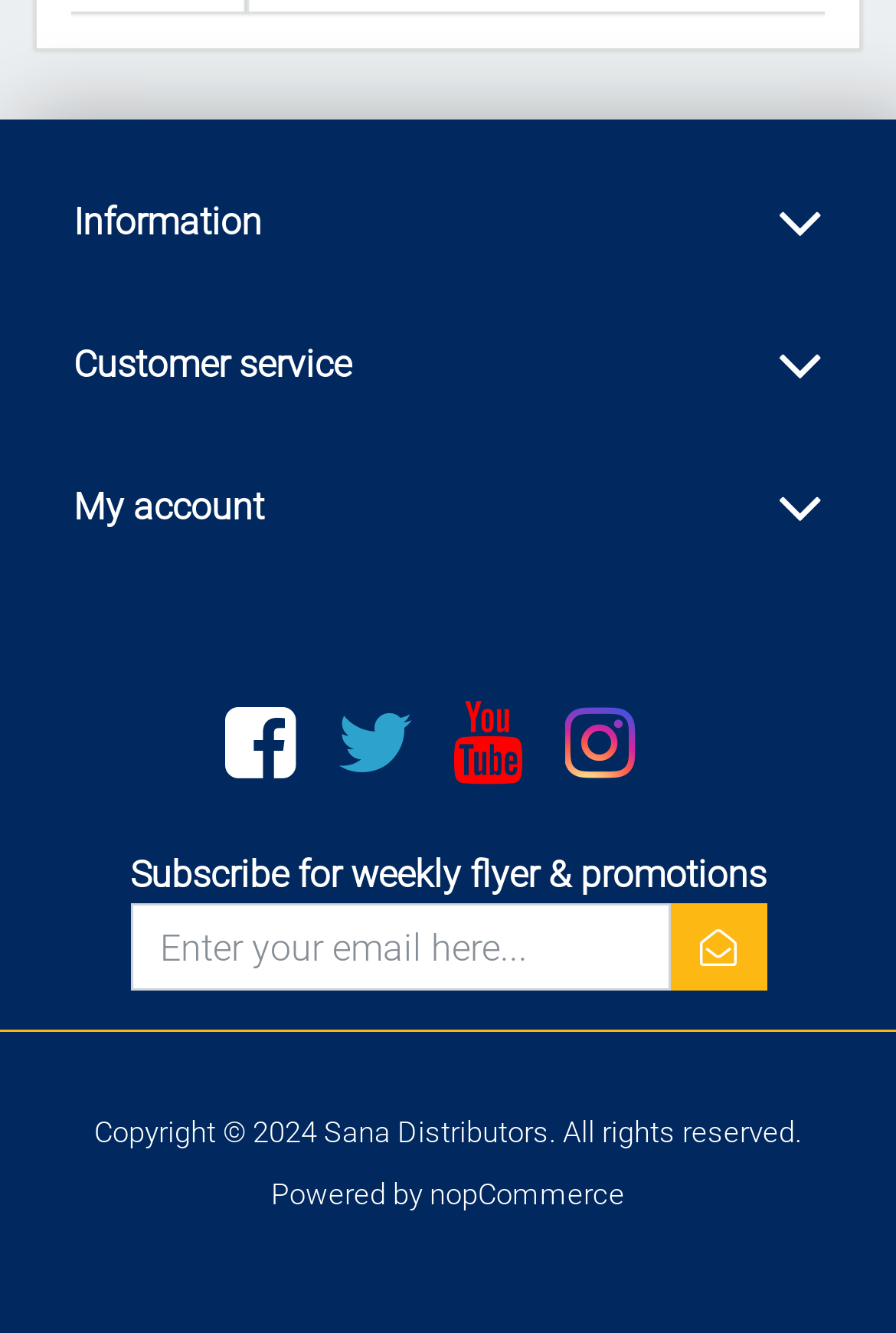How many blocks of information are available at the top?
Using the image, answer in one word or phrase.

3